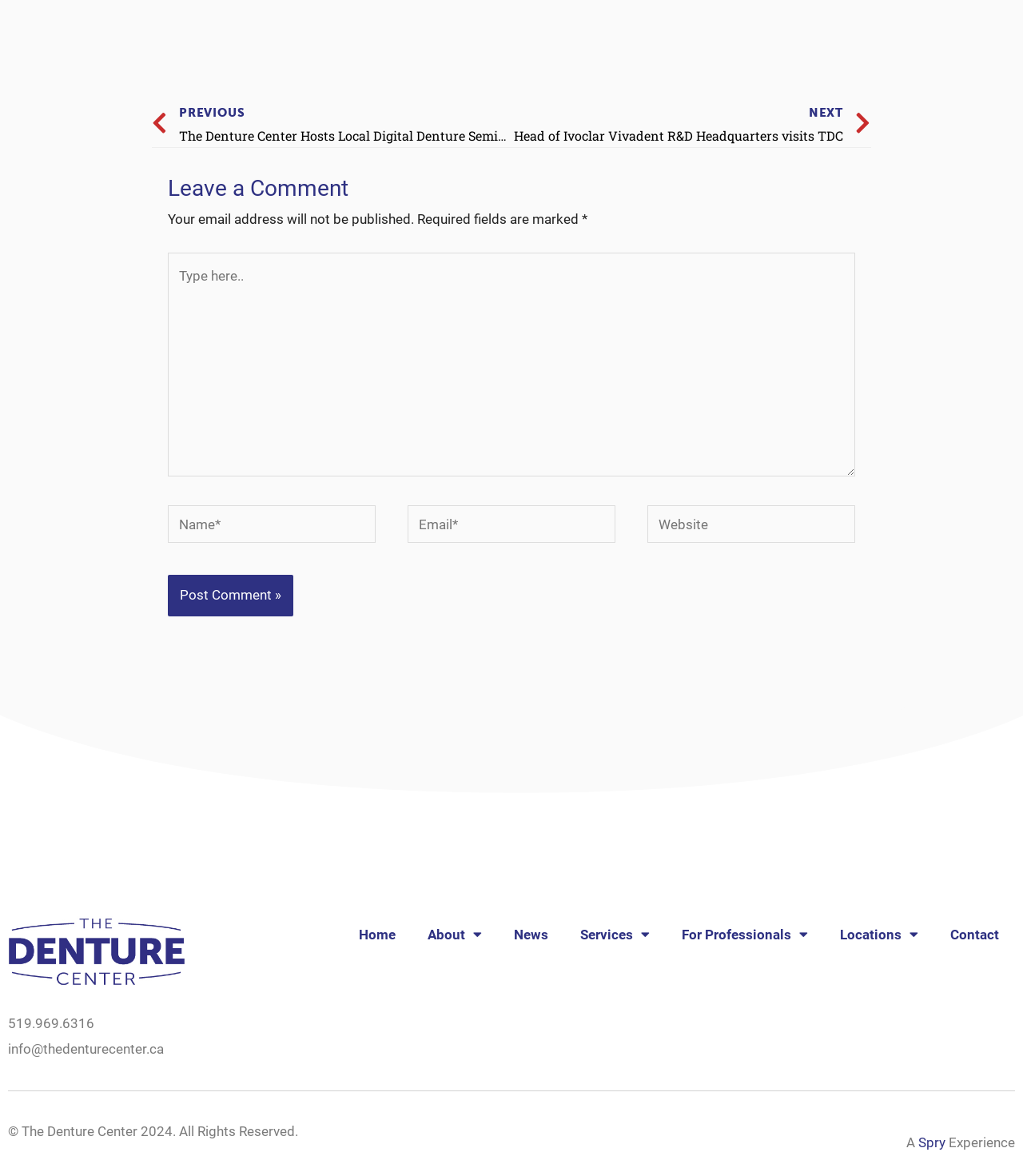Locate the bounding box coordinates of the area you need to click to fulfill this instruction: 'Type in the comment box'. The coordinates must be in the form of four float numbers ranging from 0 to 1: [left, top, right, bottom].

[0.164, 0.215, 0.836, 0.405]